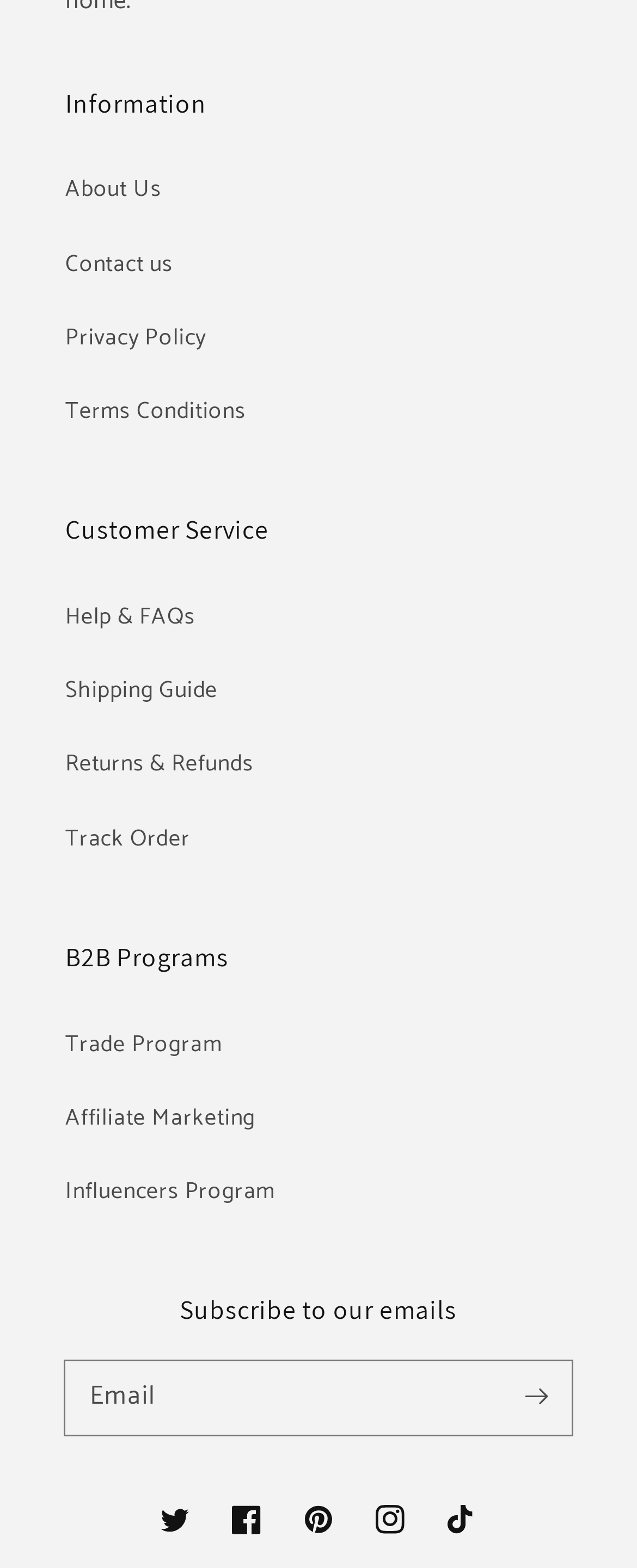Given the element description "TikTok", identify the bounding box of the corresponding UI element.

[0.669, 0.946, 0.782, 0.992]